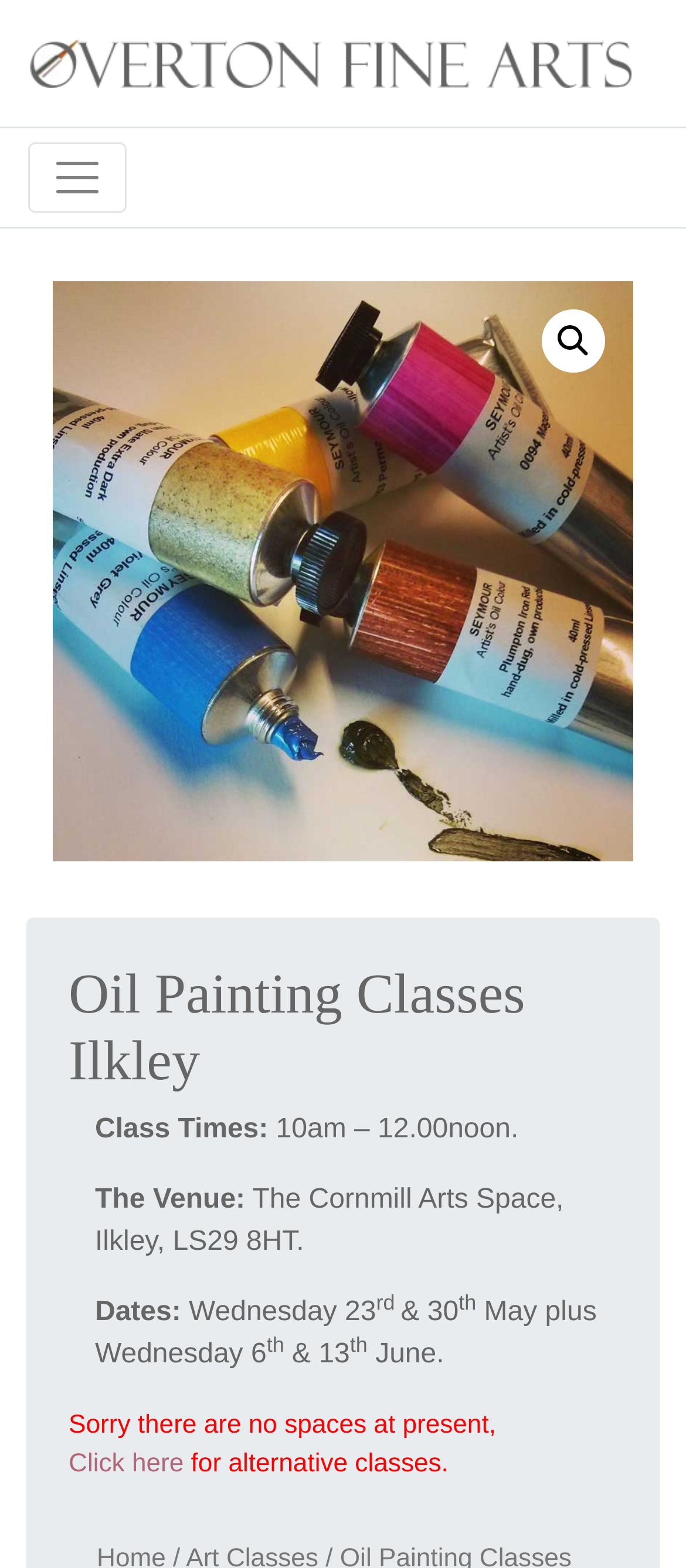Give a one-word or short phrase answer to the question: 
What is the alternative for the art class?

Click here for alternative classes